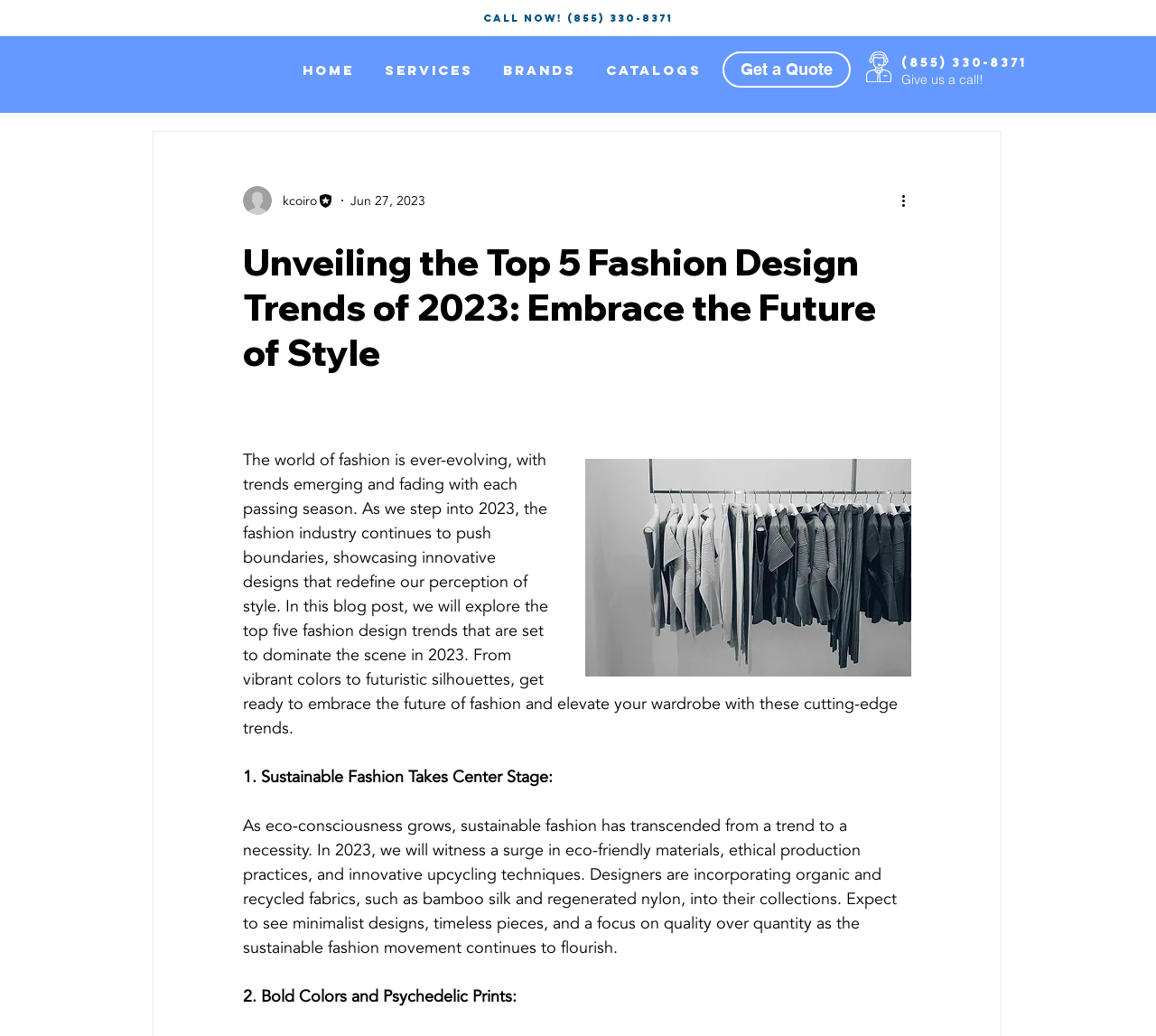Bounding box coordinates are to be given in the format (top-left x, top-left y, bottom-right x, bottom-right y). All values must be floating point numbers between 0 and 1. Provide the bounding box coordinate for the UI element described as: (855) 330-8371

[0.78, 0.053, 0.888, 0.068]